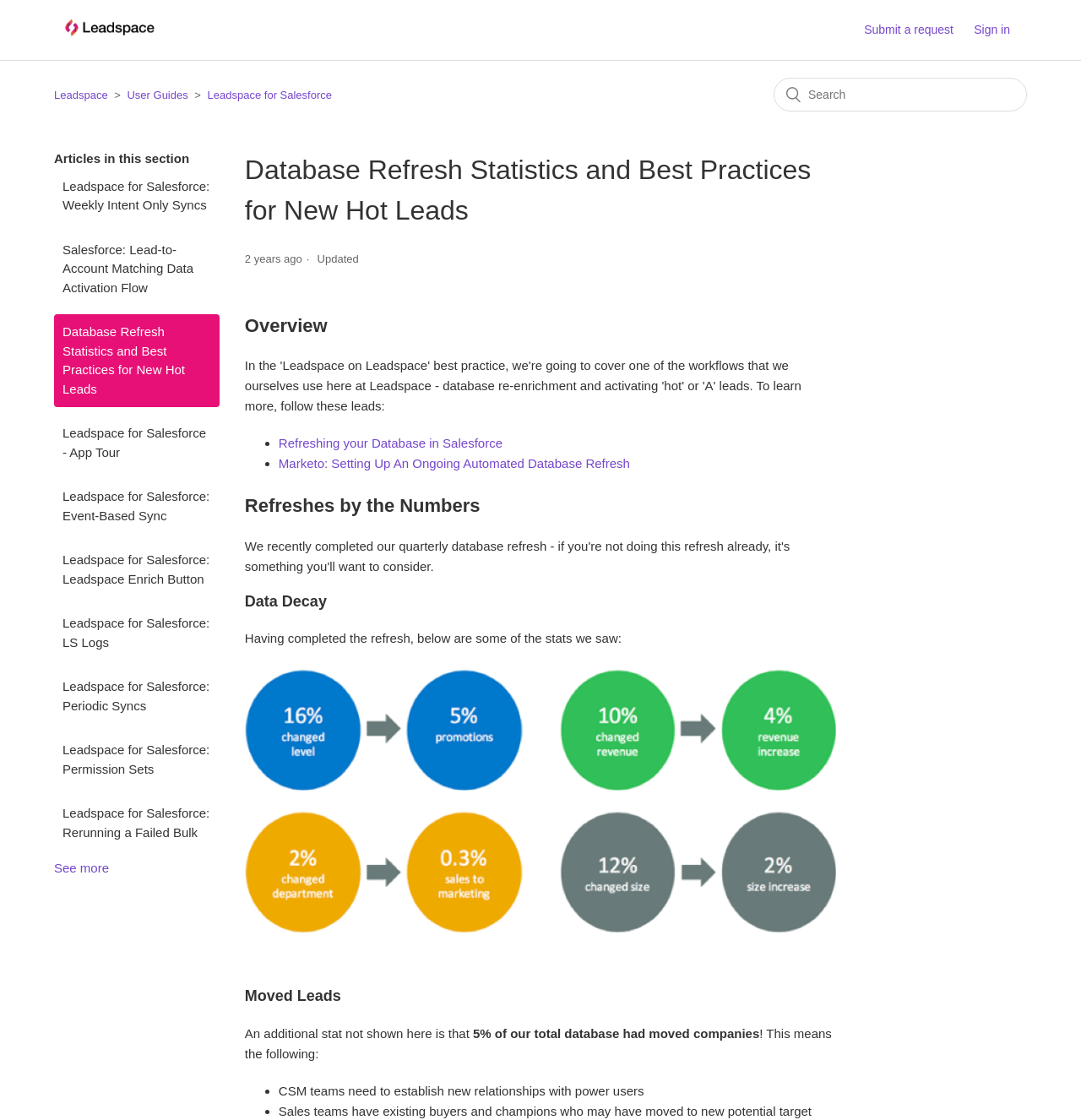Given the description "Leadspace for Salesforce", determine the bounding box of the corresponding UI element.

[0.192, 0.079, 0.307, 0.09]